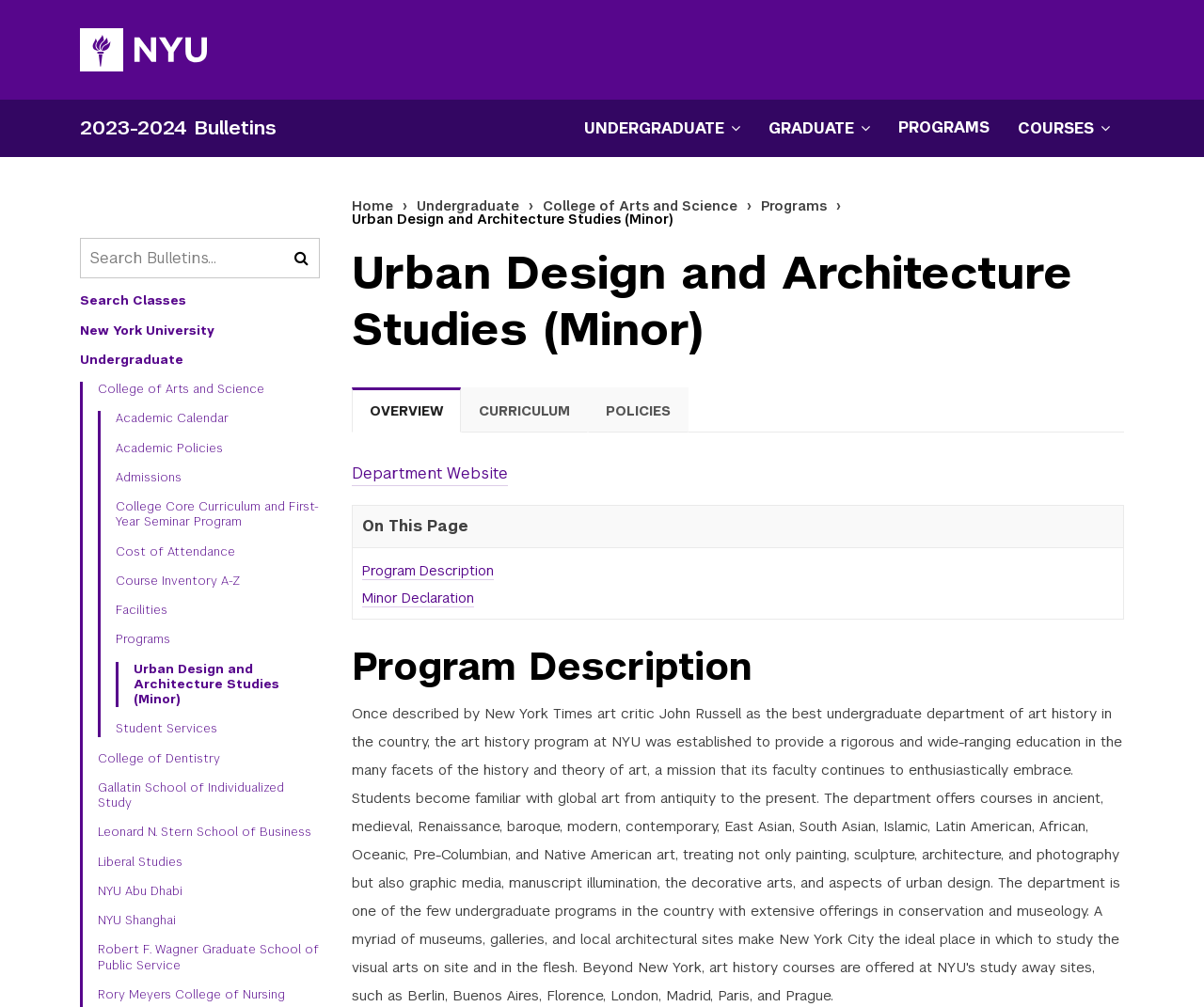Offer a meticulous caption that includes all visible features of the webpage.

The webpage is about the Urban Design and Architecture Studies Minor program at New York University. At the top left, there is a link to the NYU Homepage, accompanied by an image. Below this, there is a navigation menu with links to various sections, including undergraduate and graduate programs, courses, and search functionality.

On the top right, there is a secondary navigation menu with buttons to open undergraduate and graduate menus, as well as links to programs and courses. Below this, there is a search bar with a submit button and links to search classes, New York University, undergraduate programs, and other related pages.

The main content of the page is divided into sections, with a breadcrumbs navigation menu at the top showing the path from the home page to the current page. The first section is a header with the title "Urban Design and Architecture Studies (Minor)". Below this, there are tabs to navigate between the overview, curriculum, and policies sections.

In the overview section, there is a link to the department website and a table of contents with links to program description, minor declaration, and other related topics. The program description section provides detailed information about the minor program.

Throughout the page, there are various links to other related pages, including academic calendars, policies, admissions, and facilities. The page has a clean and organized layout, making it easy to navigate and find relevant information.